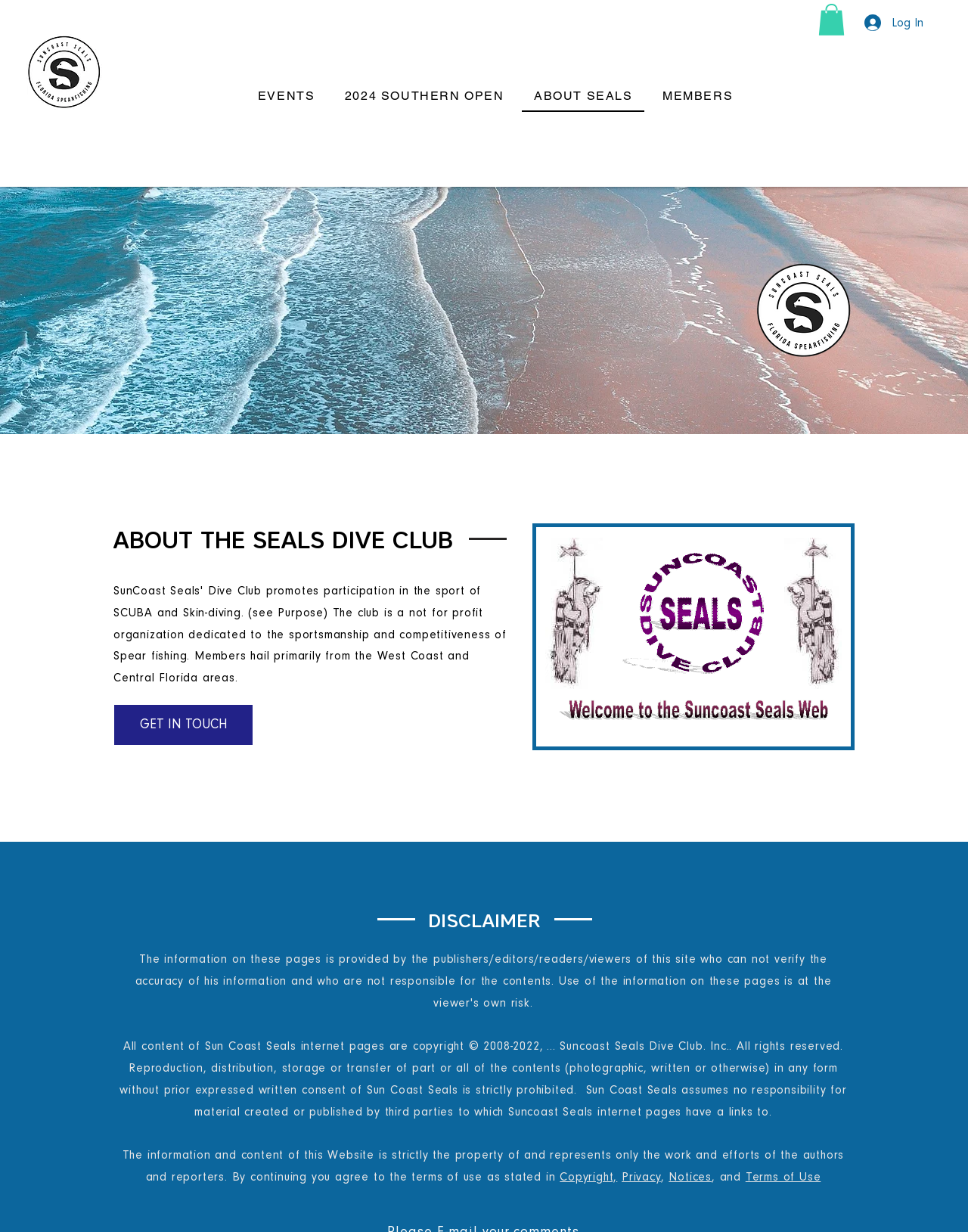Specify the bounding box coordinates of the region I need to click to perform the following instruction: "View terms of use". The coordinates must be four float numbers in the range of 0 to 1, i.e., [left, top, right, bottom].

[0.77, 0.95, 0.848, 0.961]